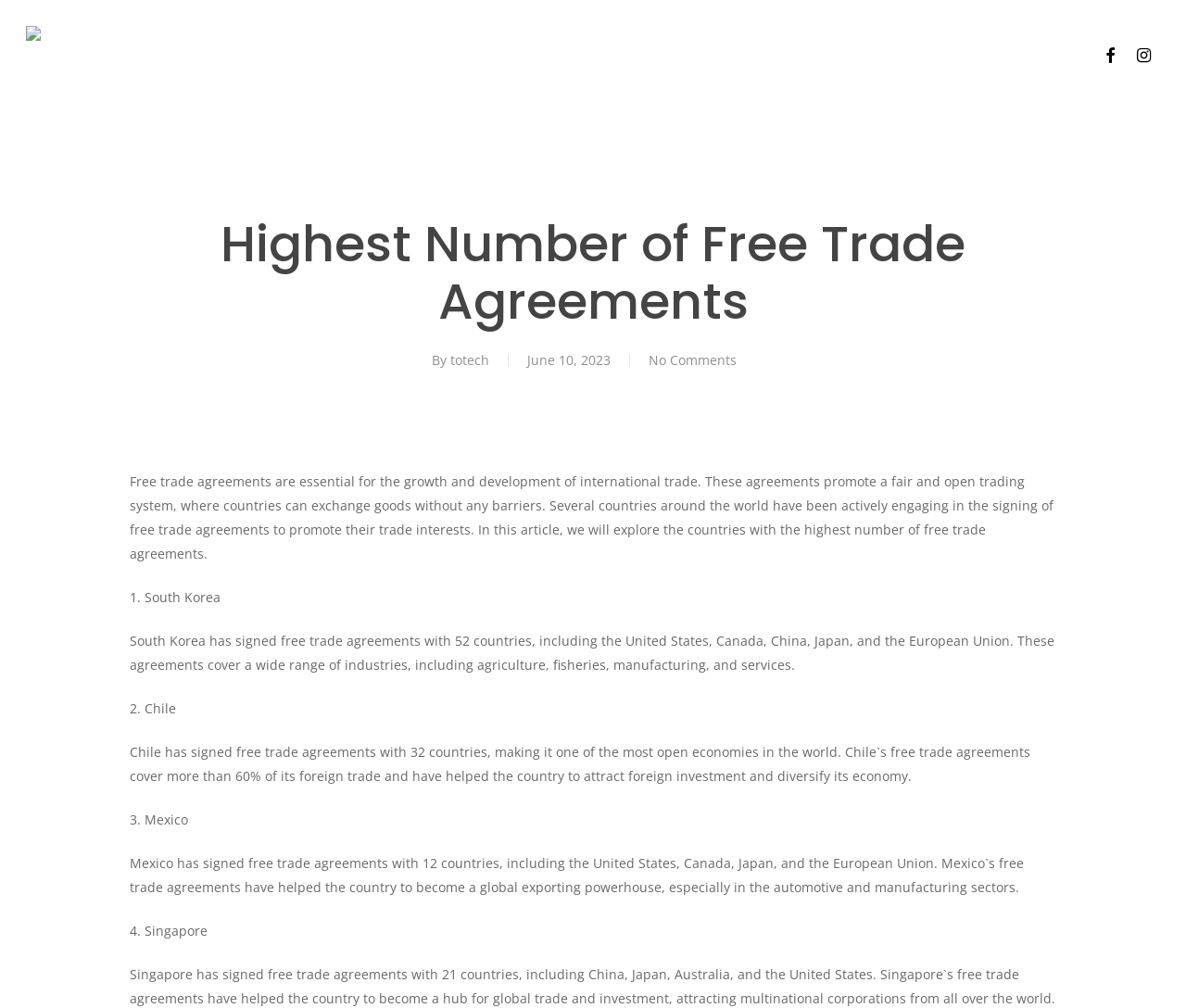Give a comprehensive overview of the webpage, including key elements.

The webpage is about the highest number of free trade agreements, specifically highlighting countries with the most agreements. At the top left, there is a link to "ToTeCH" accompanied by an image with the same name. On the top right, there are links to social media platforms, Facebook and Instagram.

Below the top section, there is a heading that reads "Highest Number of Free Trade Agreements". Following this heading, there is a byline with the text "By" and a link to "totech", along with the date "June 10, 2023". Next to the byline, there is a link that reads "No Comments".

The main content of the webpage is an article that discusses the importance of free trade agreements and their impact on international trade. The article is divided into sections, each highlighting a country with a high number of free trade agreements. The countries mentioned are South Korea, Chile, Mexico, and Singapore, with each section providing a brief overview of the agreements signed by each country.

The article begins with a brief introduction to free trade agreements, explaining their role in promoting fair and open trading systems. It then proceeds to list the countries with the highest number of agreements, providing details on the countries they have signed agreements with and the industries covered.